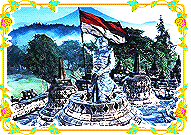What is the atmosphere of the landscape?
Please provide a single word or phrase as your answer based on the image.

Tranquil